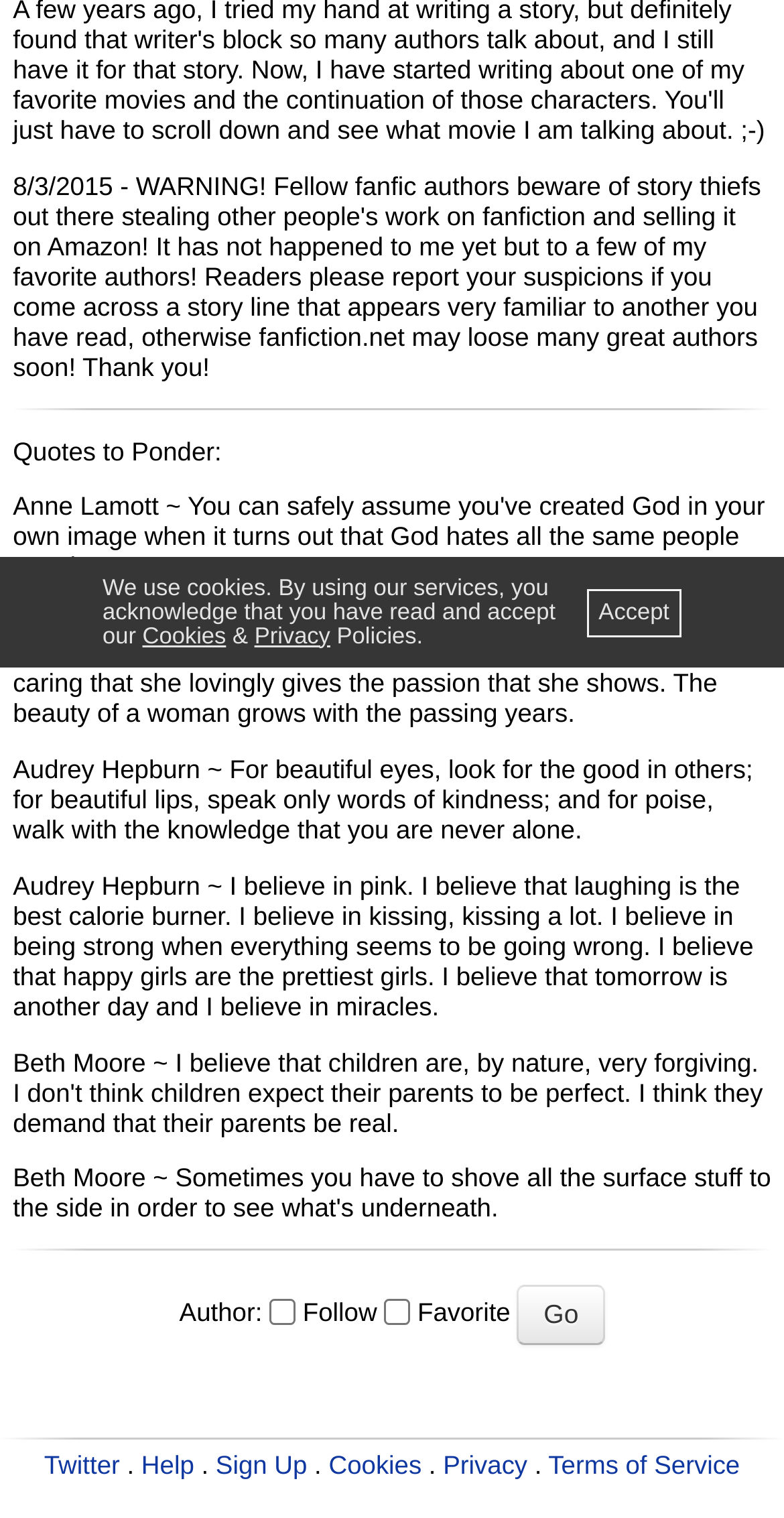Provide the bounding box coordinates of the HTML element described by the text: "Privacy". The coordinates should be in the format [left, top, right, bottom] with values between 0 and 1.

[0.565, 0.956, 0.673, 0.975]